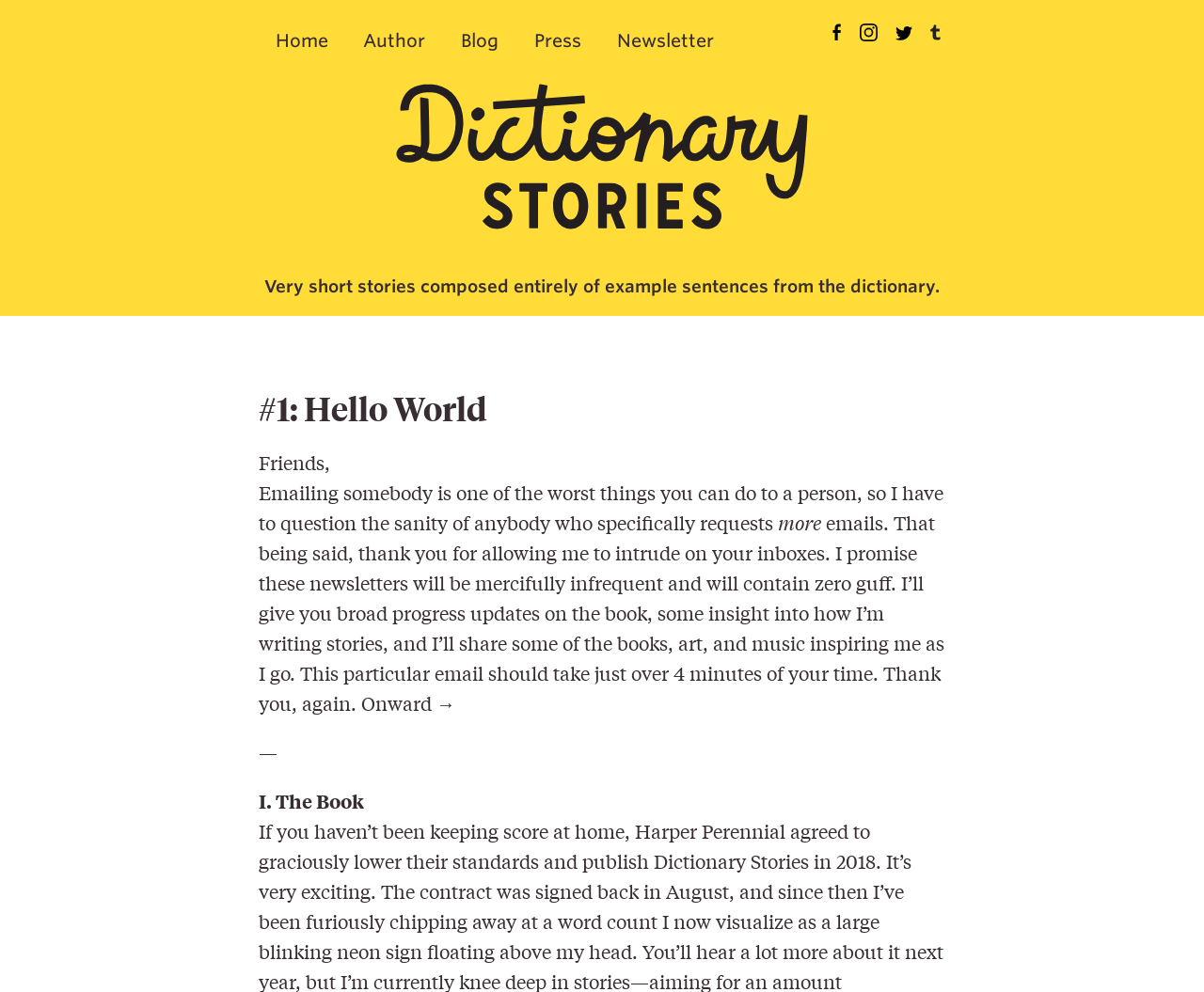Give a one-word or short phrase answer to this question: 
What is the purpose of the newsletter?

To share updates on the book